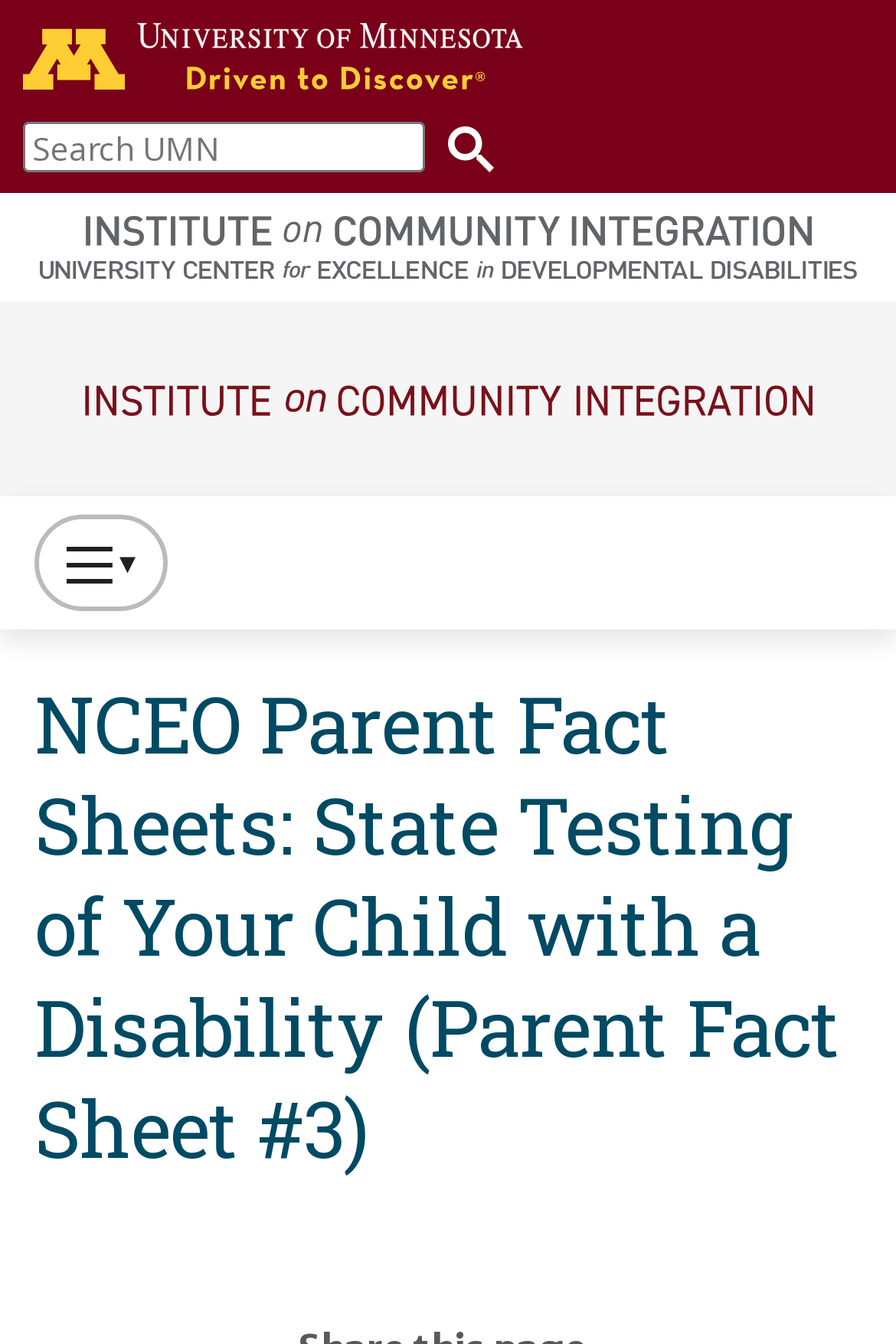How many navigation links are there?
Look at the image and respond with a one-word or short-phrase answer.

At least 3